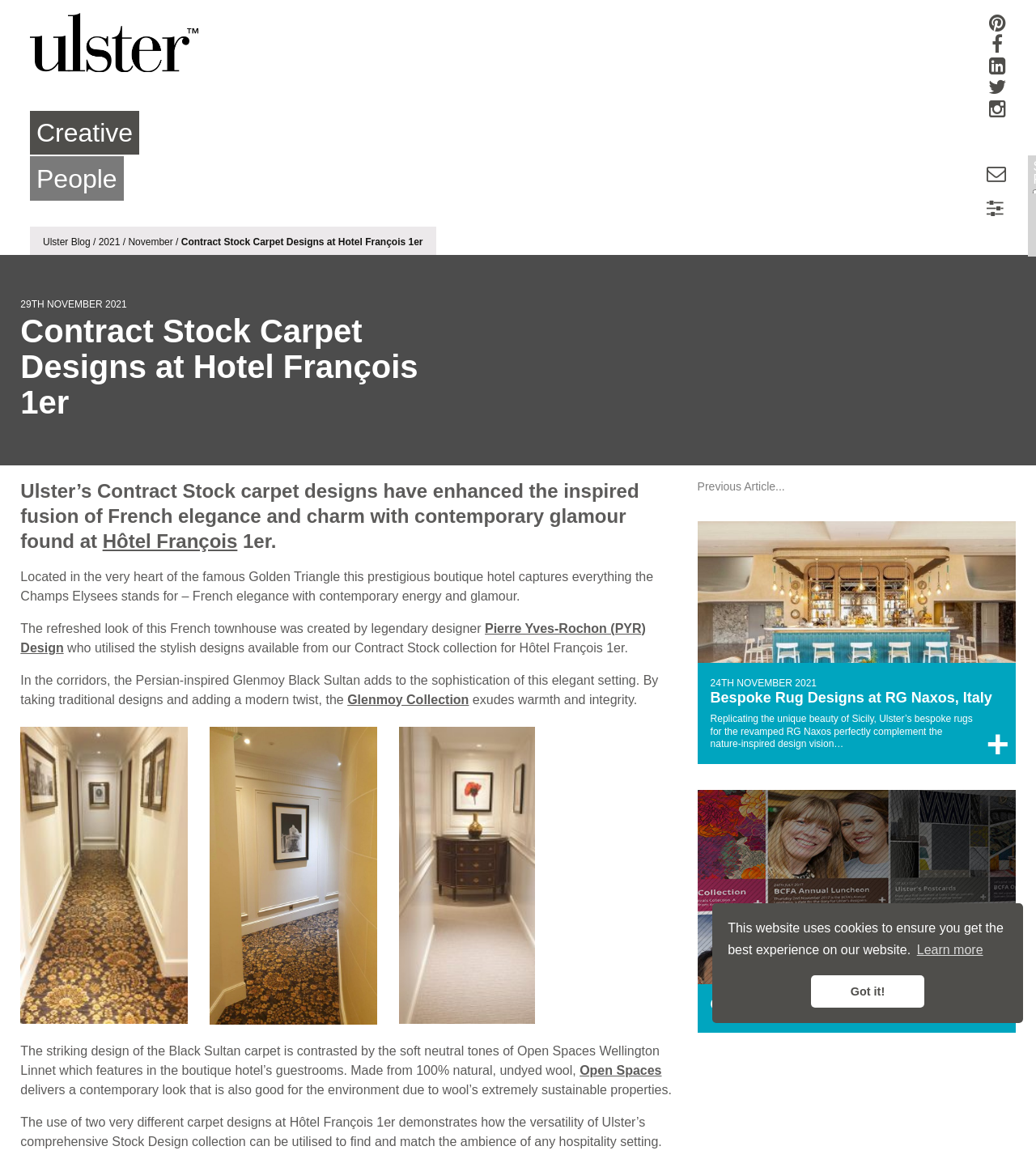Specify the bounding box coordinates of the element's area that should be clicked to execute the given instruction: "Visit Pinterest". The coordinates should be four float numbers between 0 and 1, i.e., [left, top, right, bottom].

[0.963, 0.01, 0.98, 0.029]